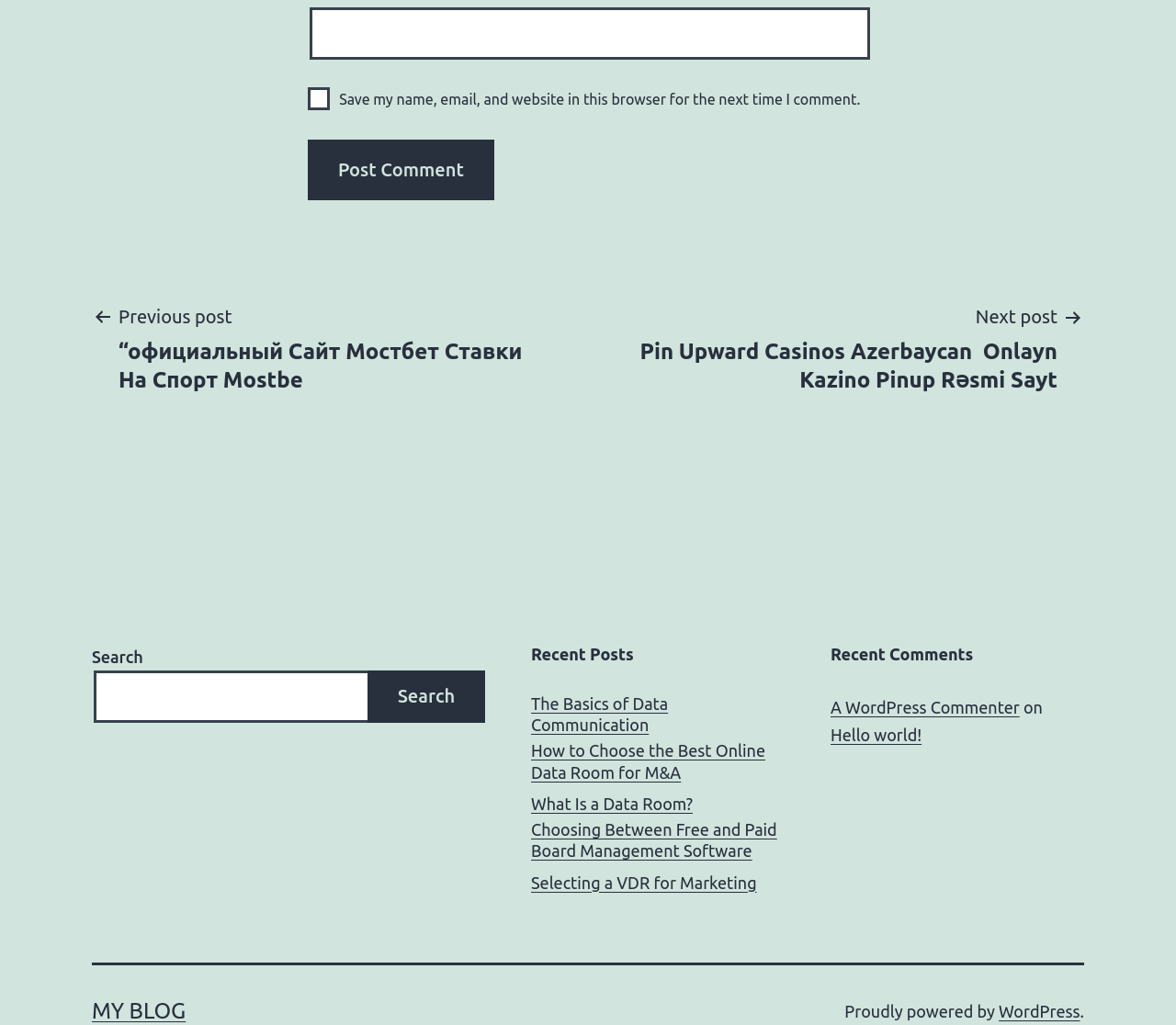Provide a single word or phrase to answer the given question: 
What is the name of the blog?

MY BLOG